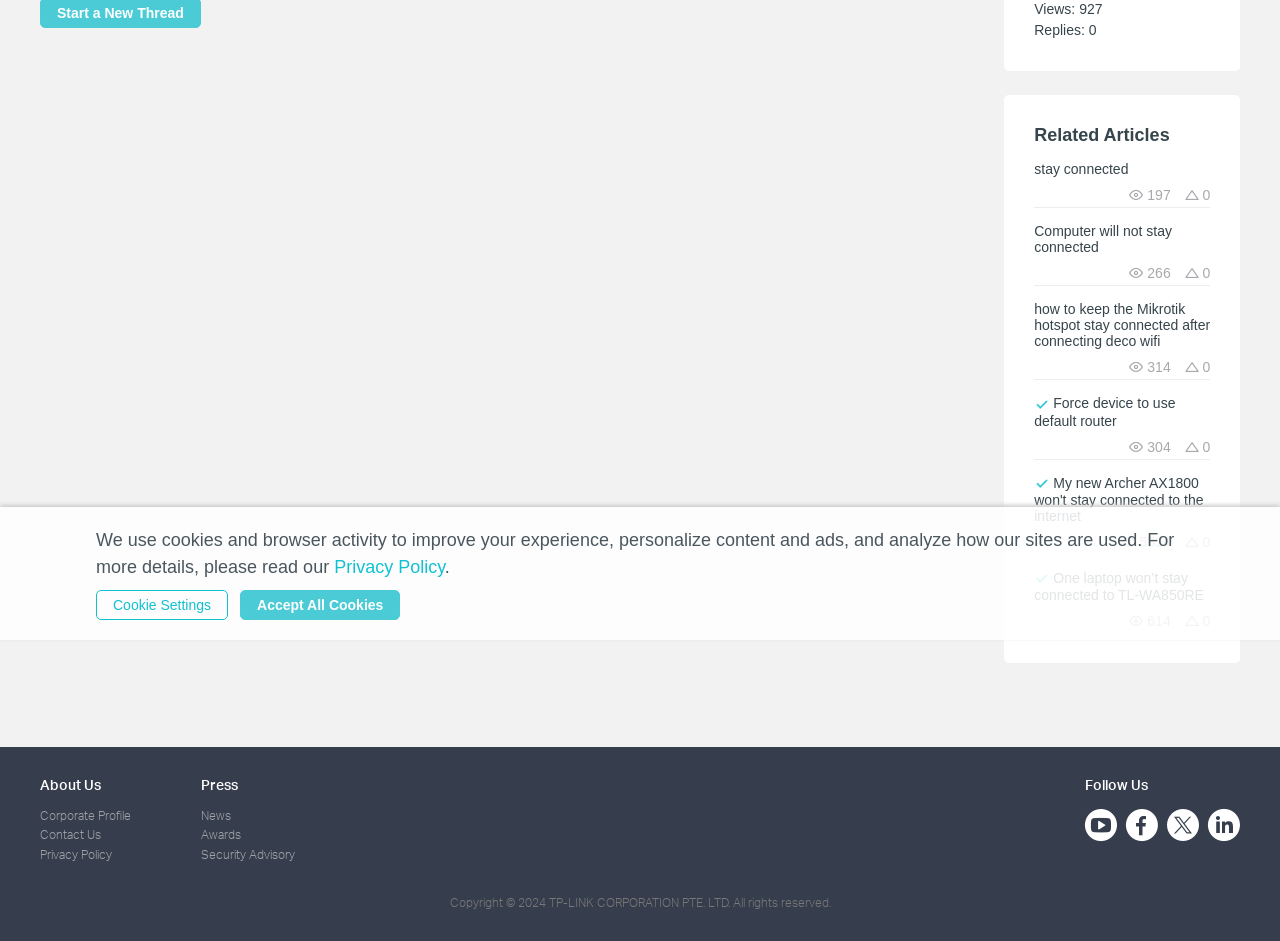Locate the bounding box of the user interface element based on this description: "Los Angeles".

None